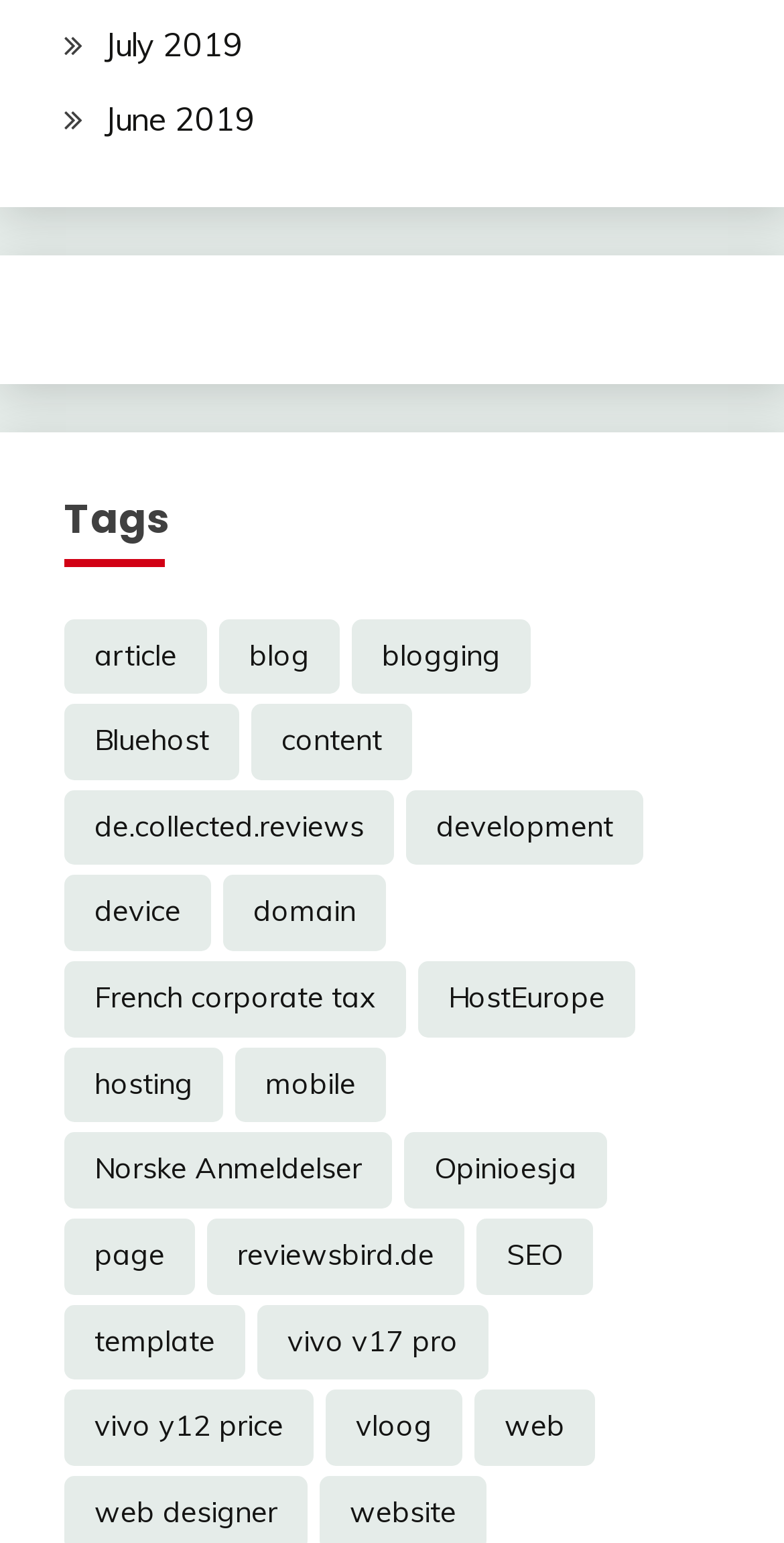Determine the bounding box coordinates of the region that needs to be clicked to achieve the task: "explore 'development' related content".

[0.518, 0.512, 0.821, 0.561]